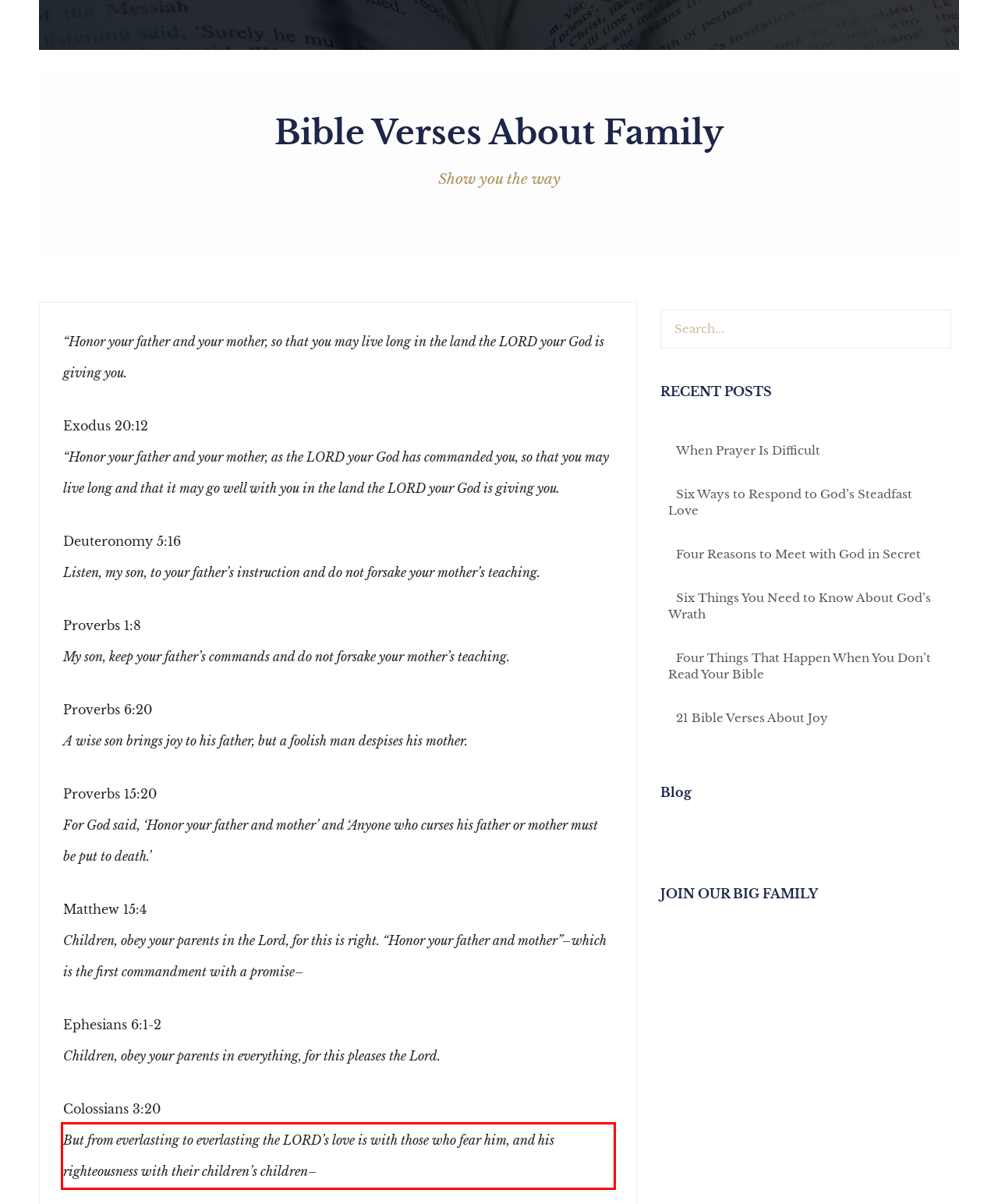Within the screenshot of the webpage, there is a red rectangle. Please recognize and generate the text content inside this red bounding box.

But from everlasting to everlasting the LORD’s love is with those who fear him, and his righteousness with their children’s children–